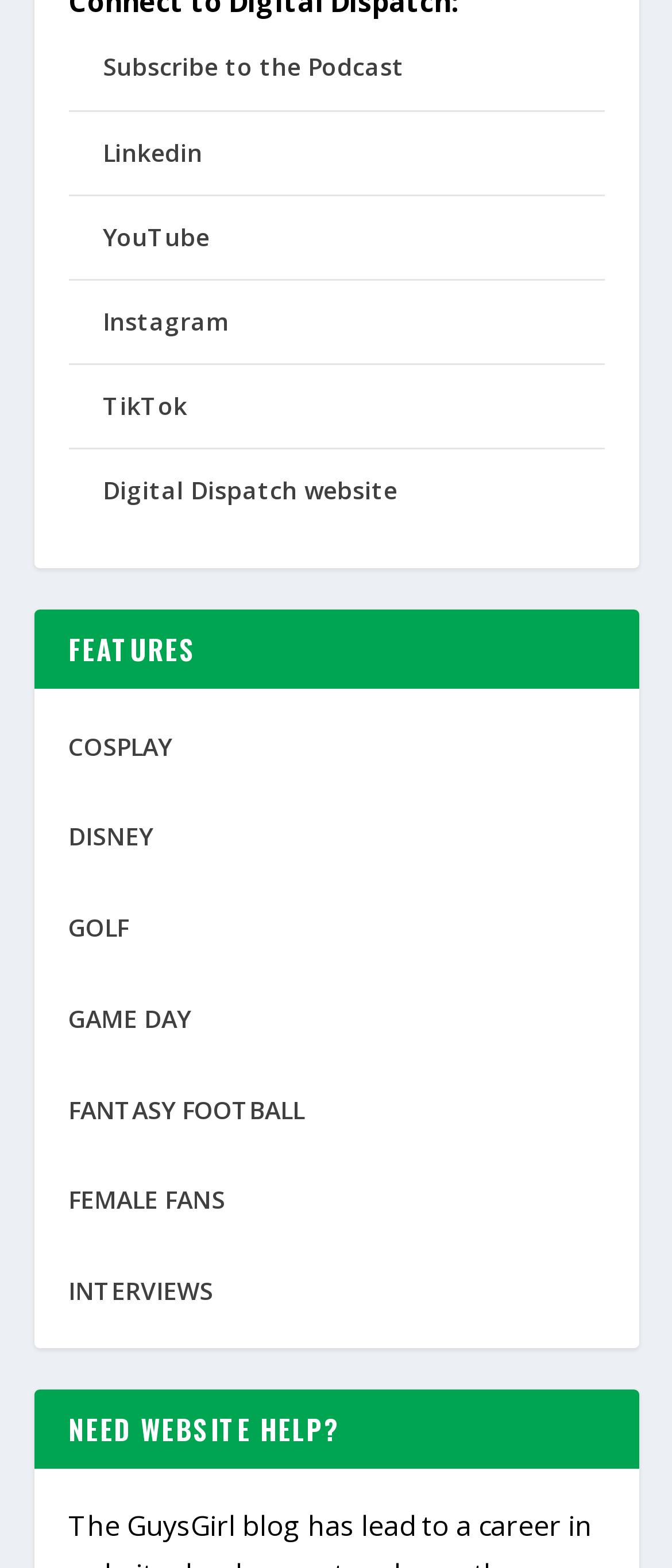Is there a section for website help?
Please answer the question with as much detail as possible using the screenshot.

I found a heading 'NEED WEBSITE HELP?' which suggests that there is a section for website help available on the webpage.